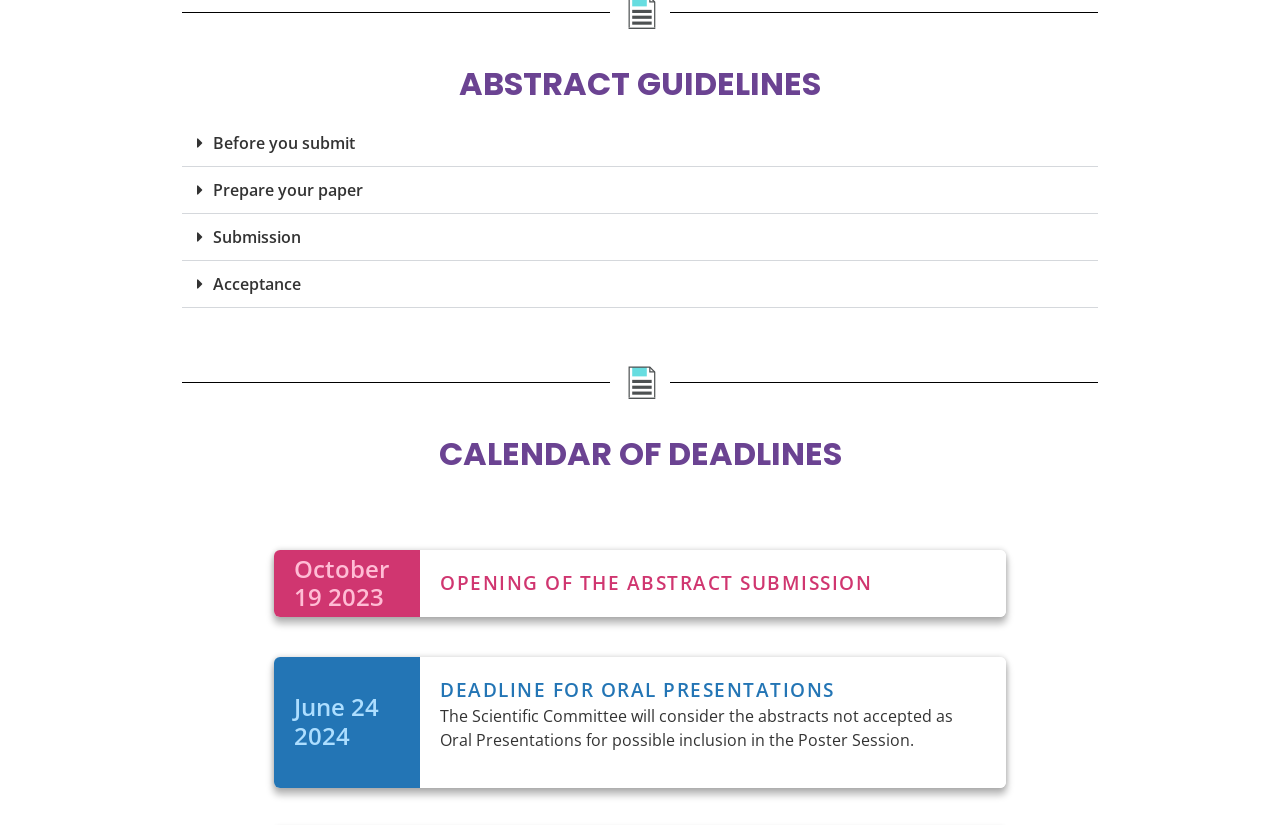Identify the bounding box for the UI element that is described as follows: "Acceptance".

[0.166, 0.331, 0.235, 0.358]